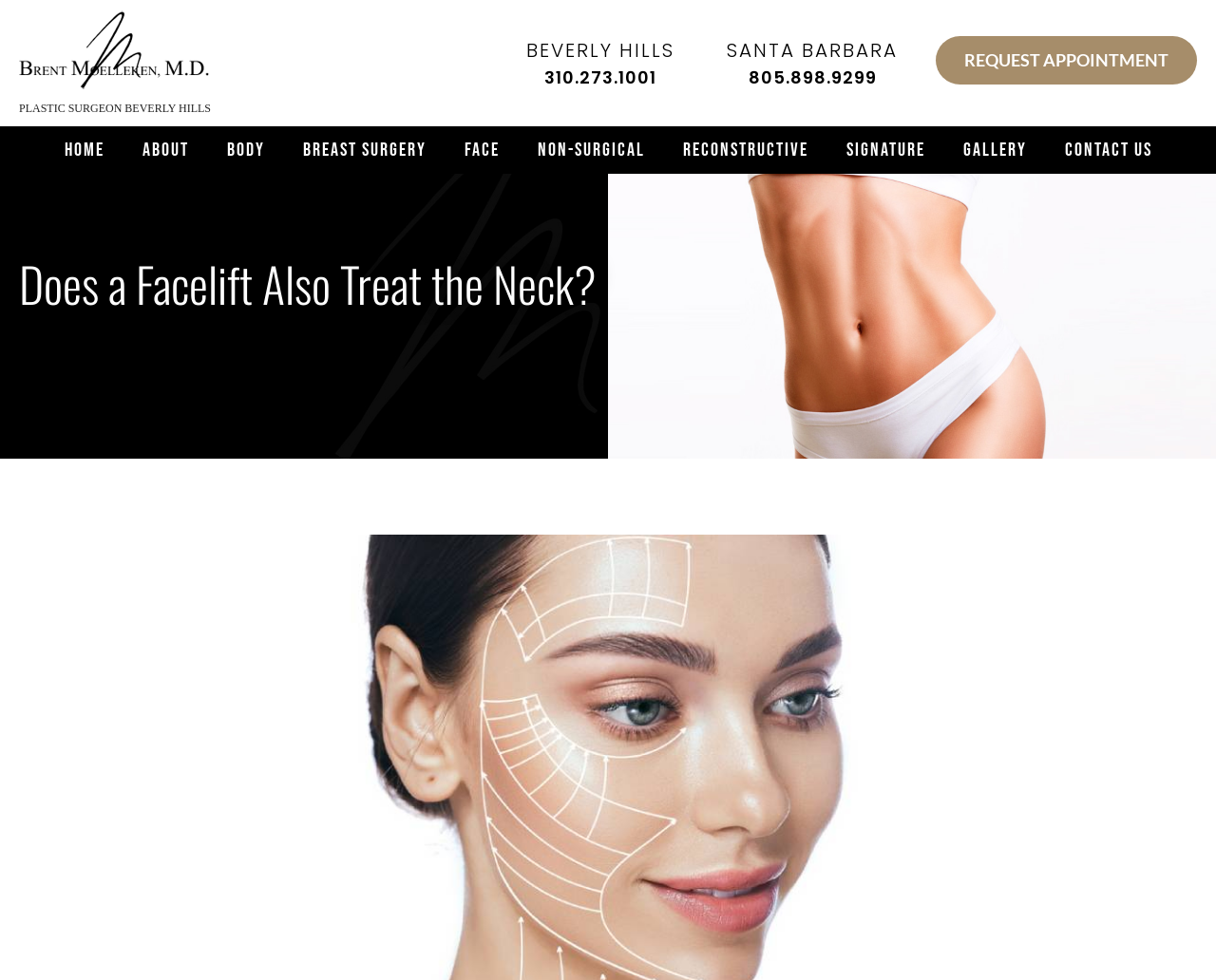What is the name of the plastic surgeon?
Look at the screenshot and respond with one word or a short phrase.

Brent Moelleken M.D.